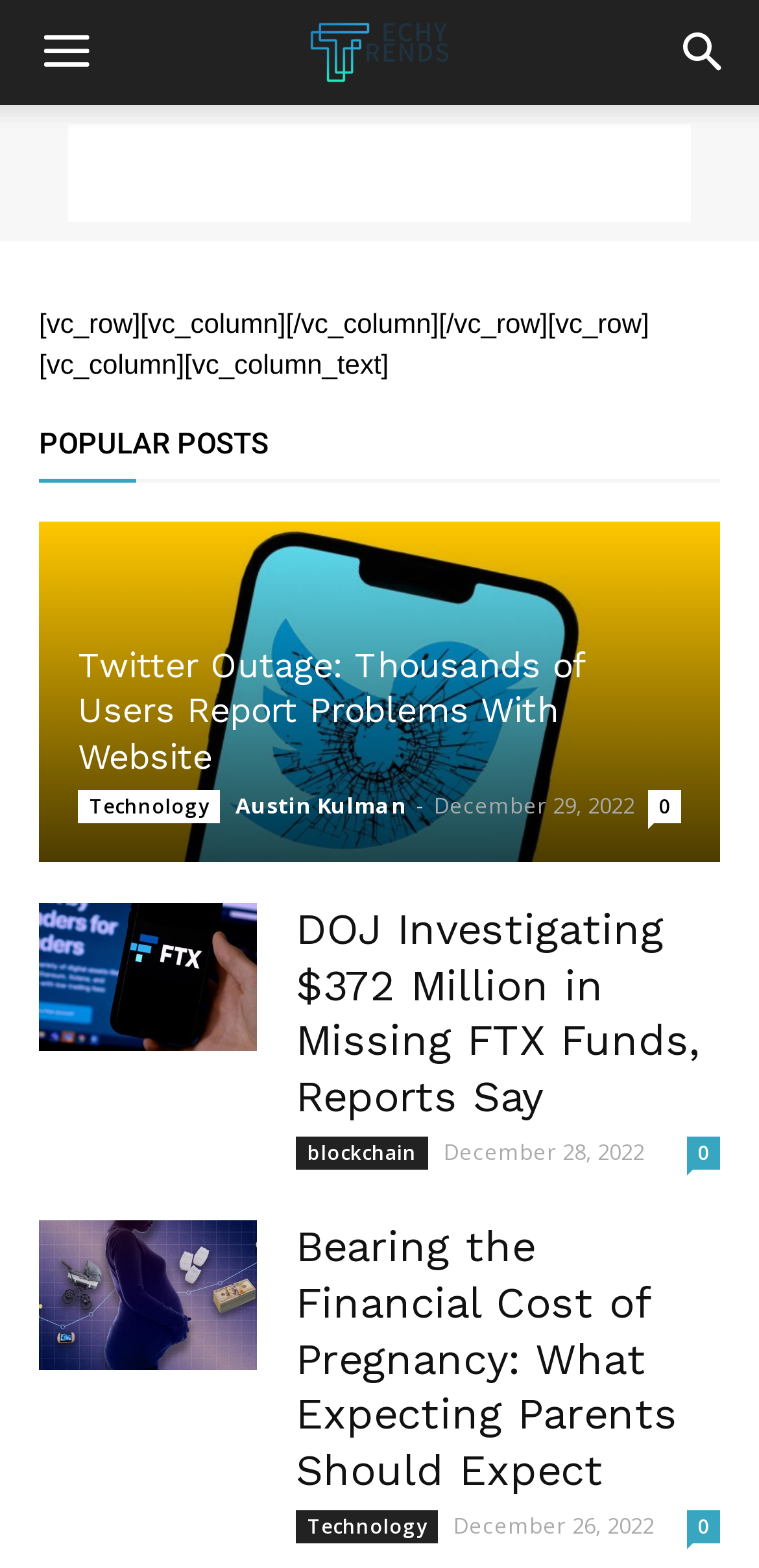Given the webpage screenshot and the description, determine the bounding box coordinates (top-left x, top-left y, bottom-right x, bottom-right y) that define the location of the UI element matching this description: aria-label="Advertisement" name="aswift_0" title="Advertisement"

[0.09, 0.079, 0.91, 0.141]